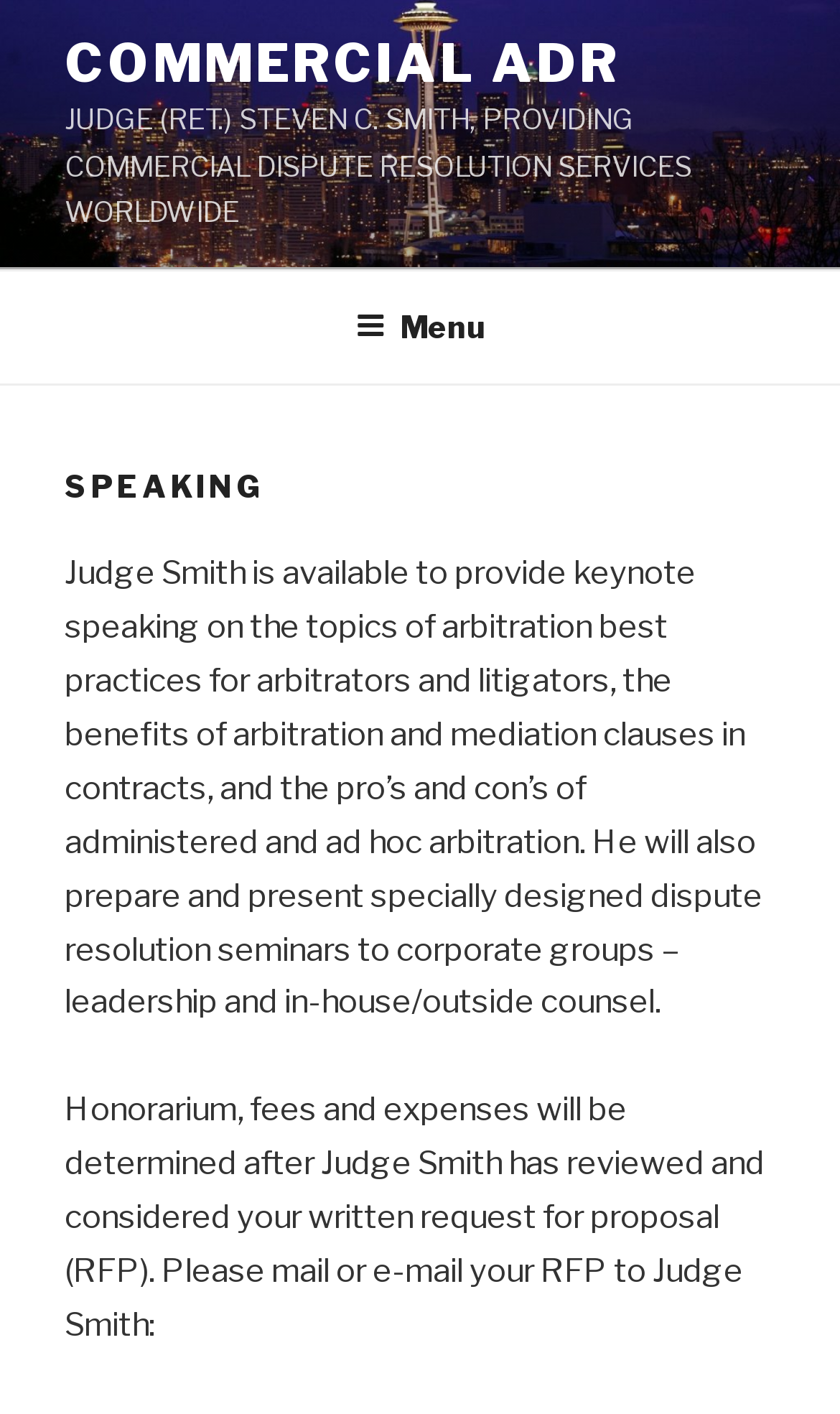Answer the question below in one word or phrase:
How can one request a proposal from Judge Smith?

Mail or email